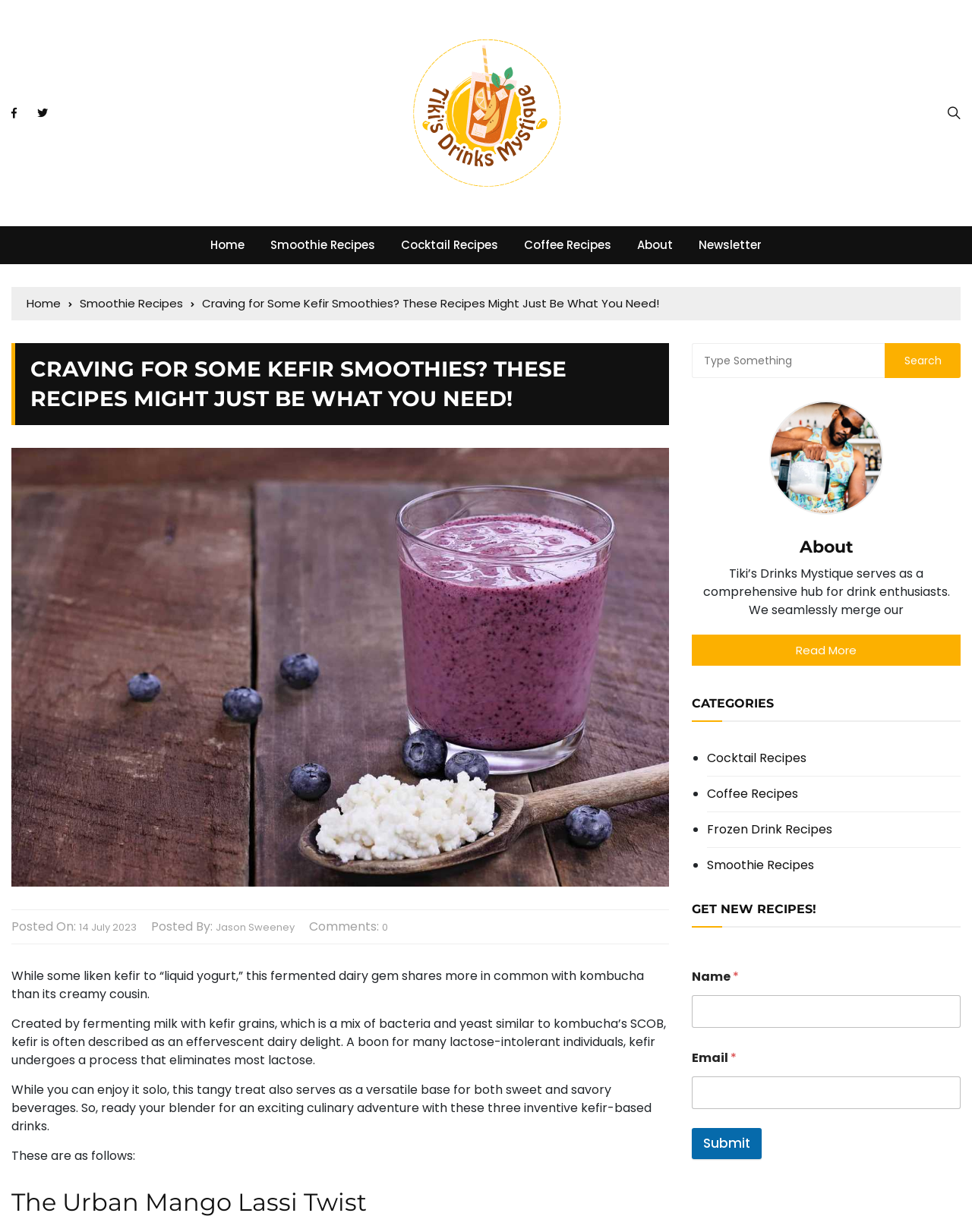Can you specify the bounding box coordinates of the area that needs to be clicked to fulfill the following instruction: "Subscribe to the newsletter"?

[0.712, 0.874, 0.988, 0.9]